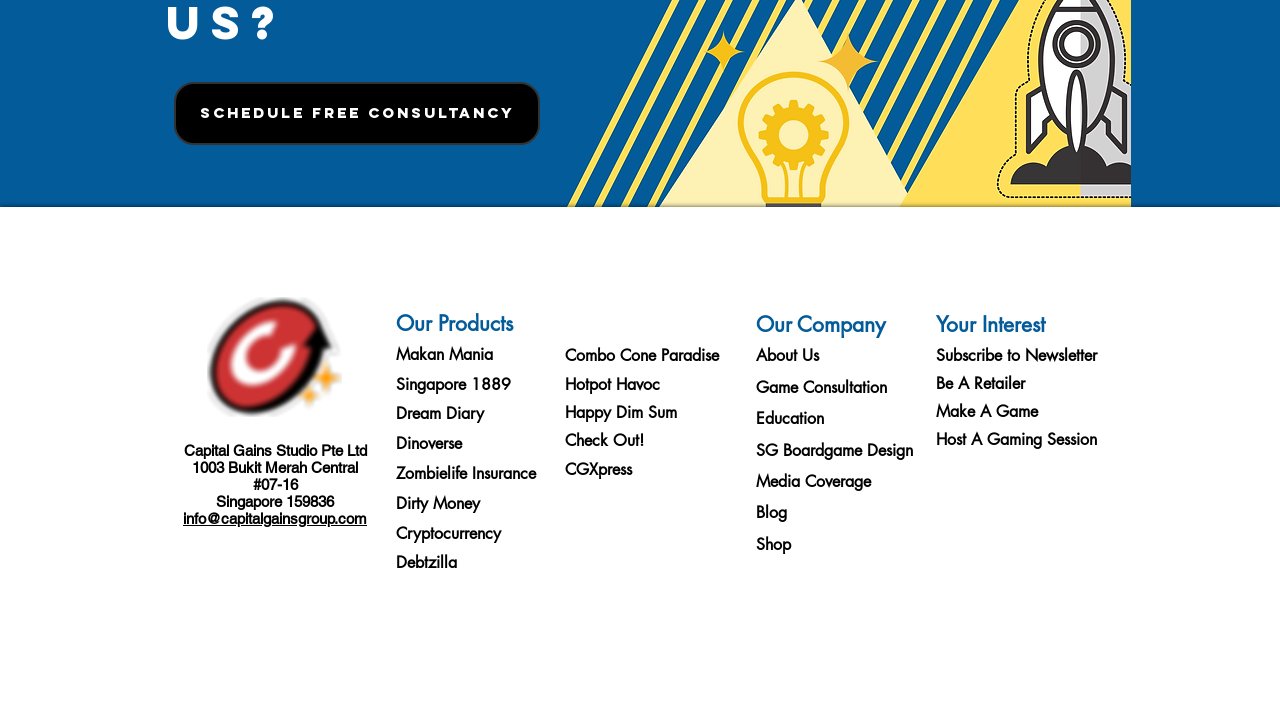Show the bounding box coordinates of the element that should be clicked to complete the task: "Read the Blog".

[0.591, 0.7, 0.615, 0.729]